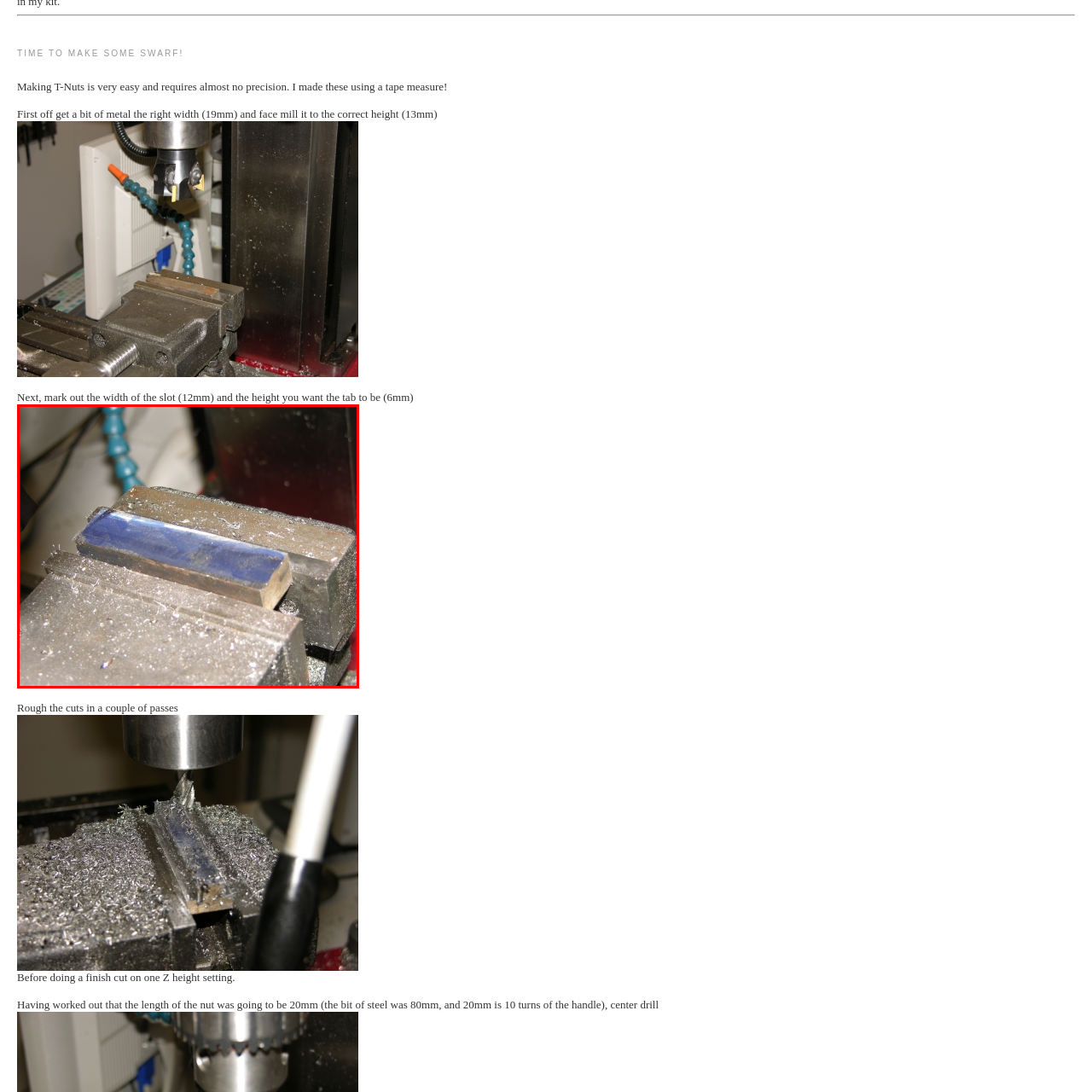View the image highlighted in red and provide one word or phrase: What is the purpose of the tutorial?

Metalworking